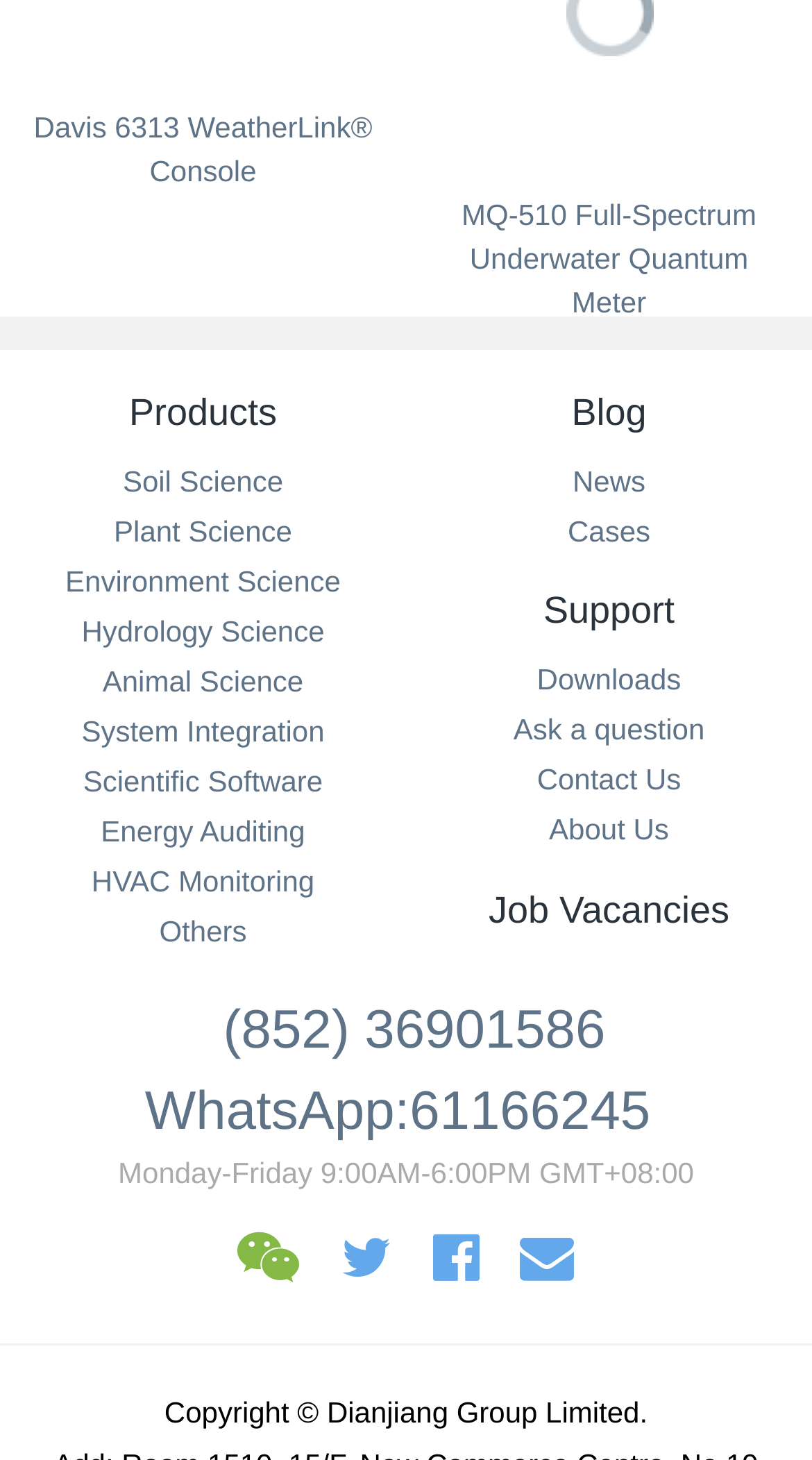Identify the bounding box coordinates for the element you need to click to achieve the following task: "check food safety". The coordinates must be four float values ranging from 0 to 1, formatted as [left, top, right, bottom].

None